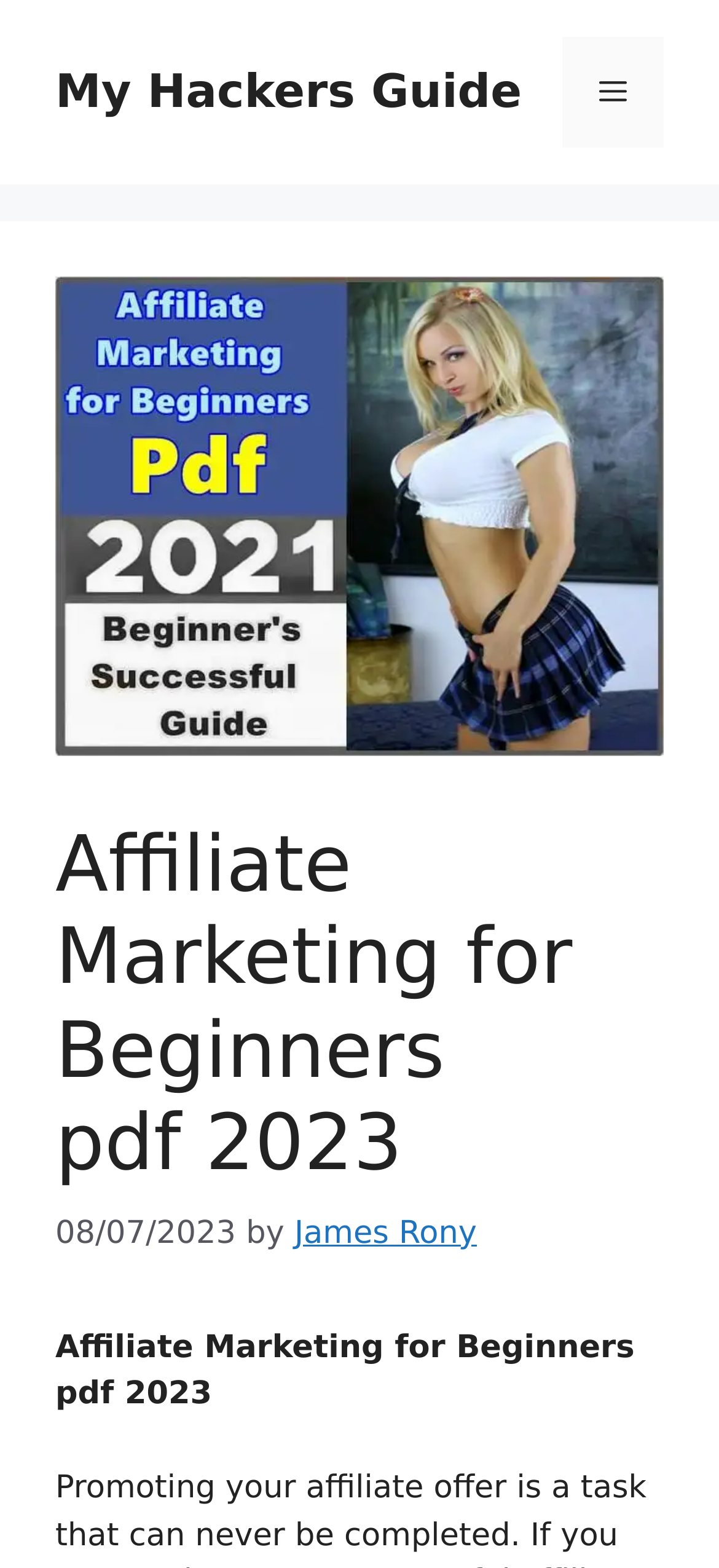Identify the bounding box coordinates for the UI element that matches this description: "My Hackers Guide".

[0.077, 0.041, 0.726, 0.075]